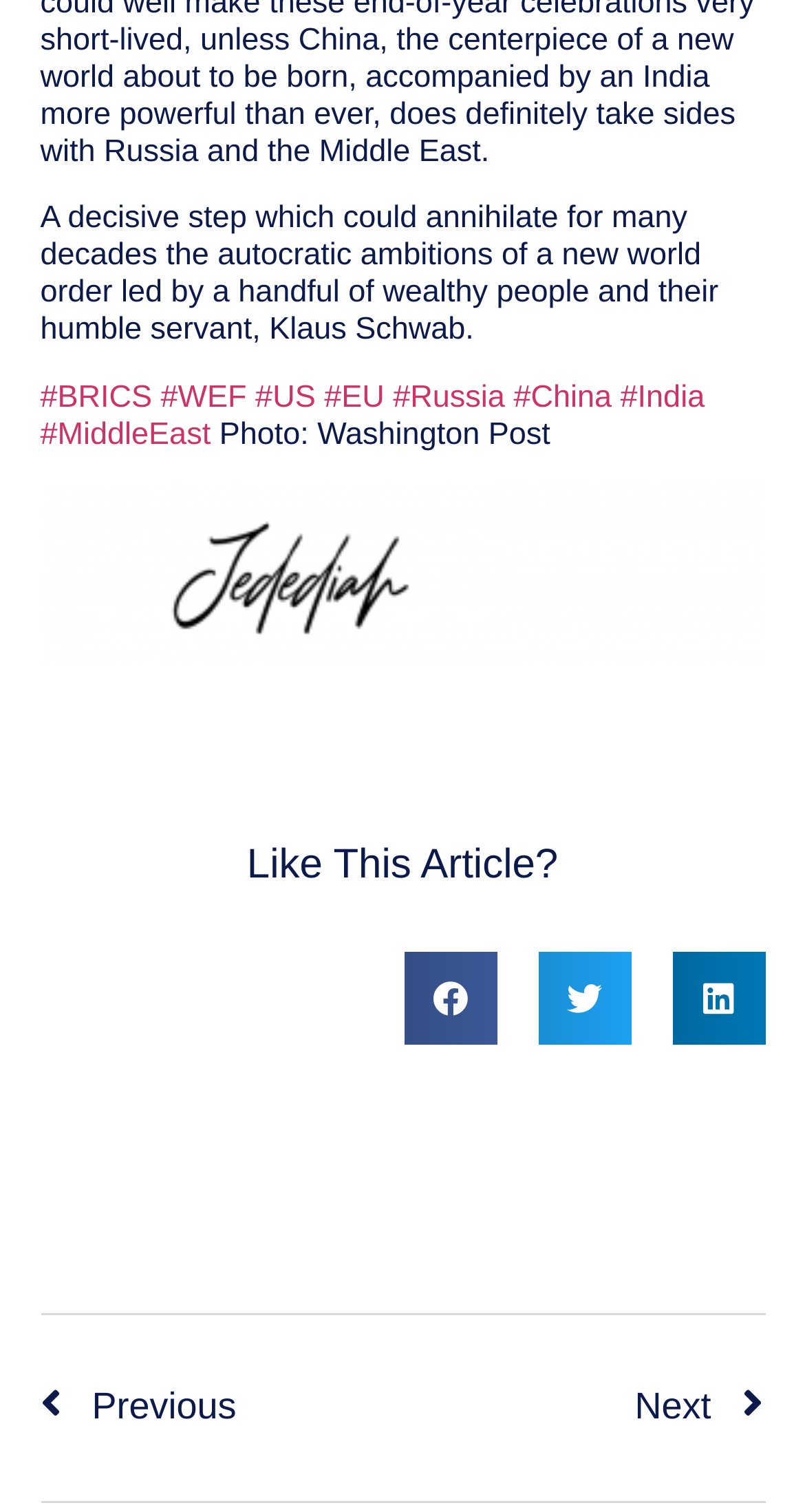Determine the bounding box of the UI element mentioned here: "NextNext". The coordinates must be in the format [left, top, right, bottom] with values ranging from 0 to 1.

[0.499, 0.91, 0.947, 0.951]